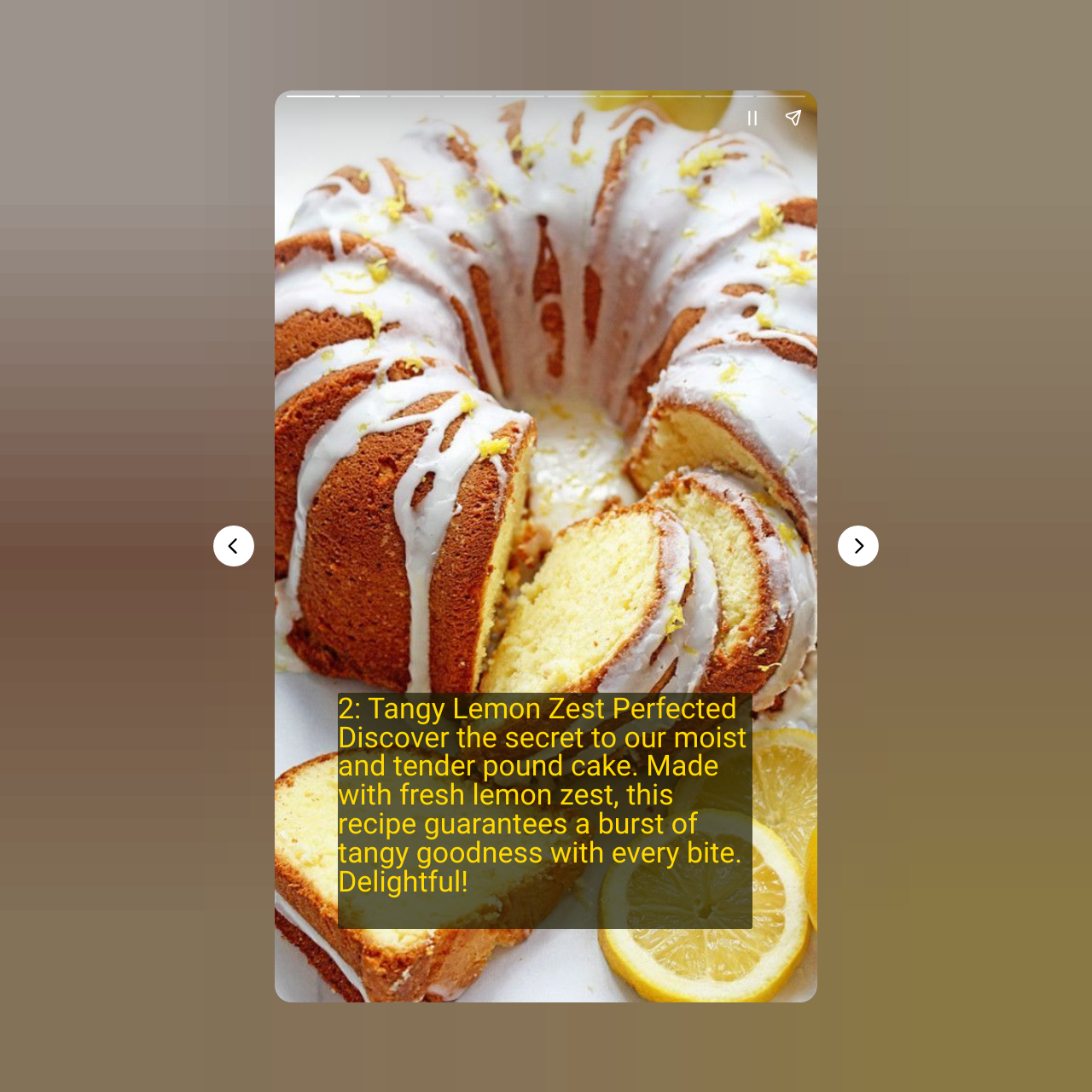Provide the bounding box coordinates in the format (top-left x, top-left y, bottom-right x, bottom-right y). All values are floating point numbers between 0 and 1. Determine the bounding box coordinate of the UI element described as: aria-label="Pause story"

[0.67, 0.089, 0.708, 0.126]